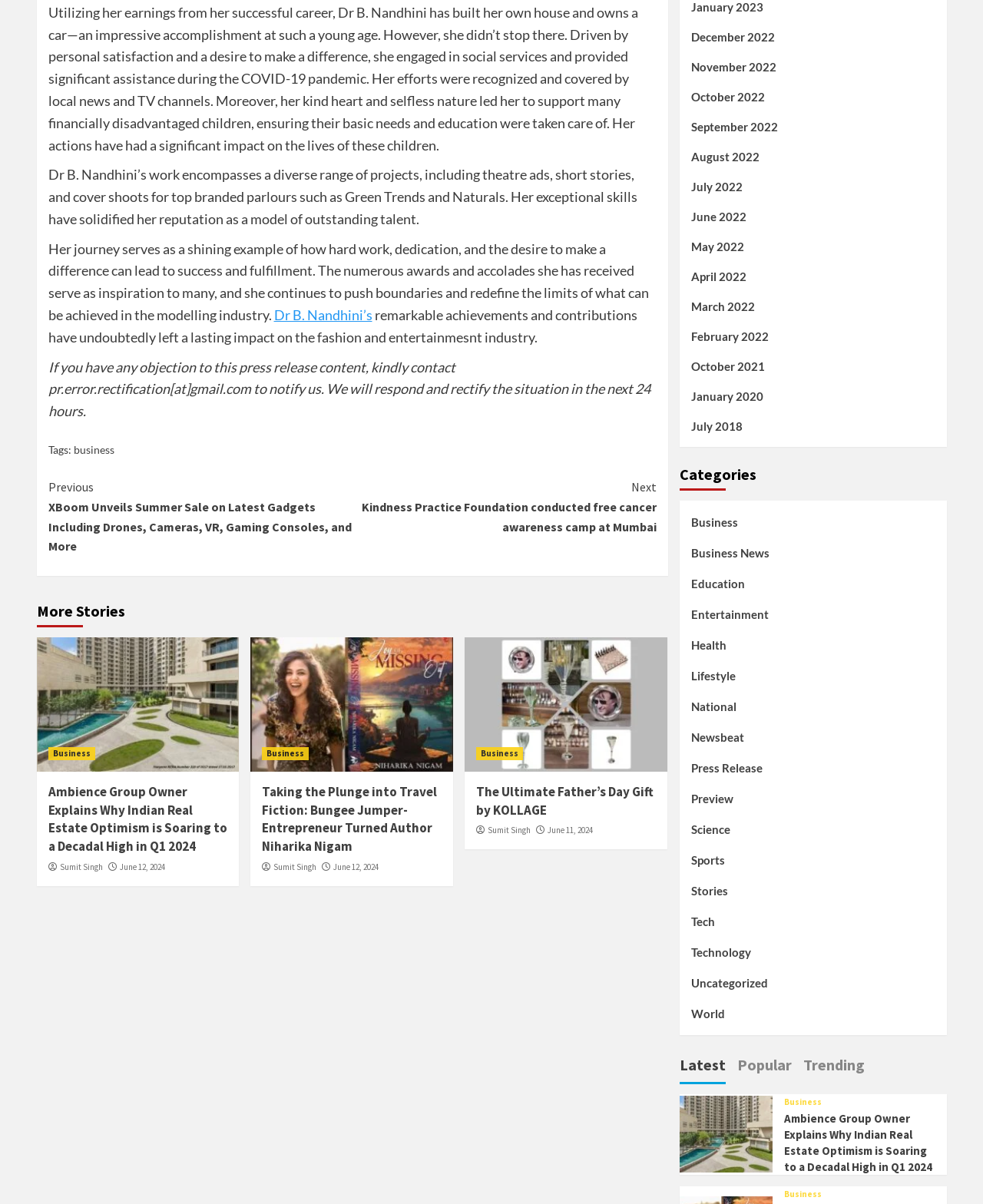What is the category of the news article?
Respond to the question with a single word or phrase according to the image.

Business